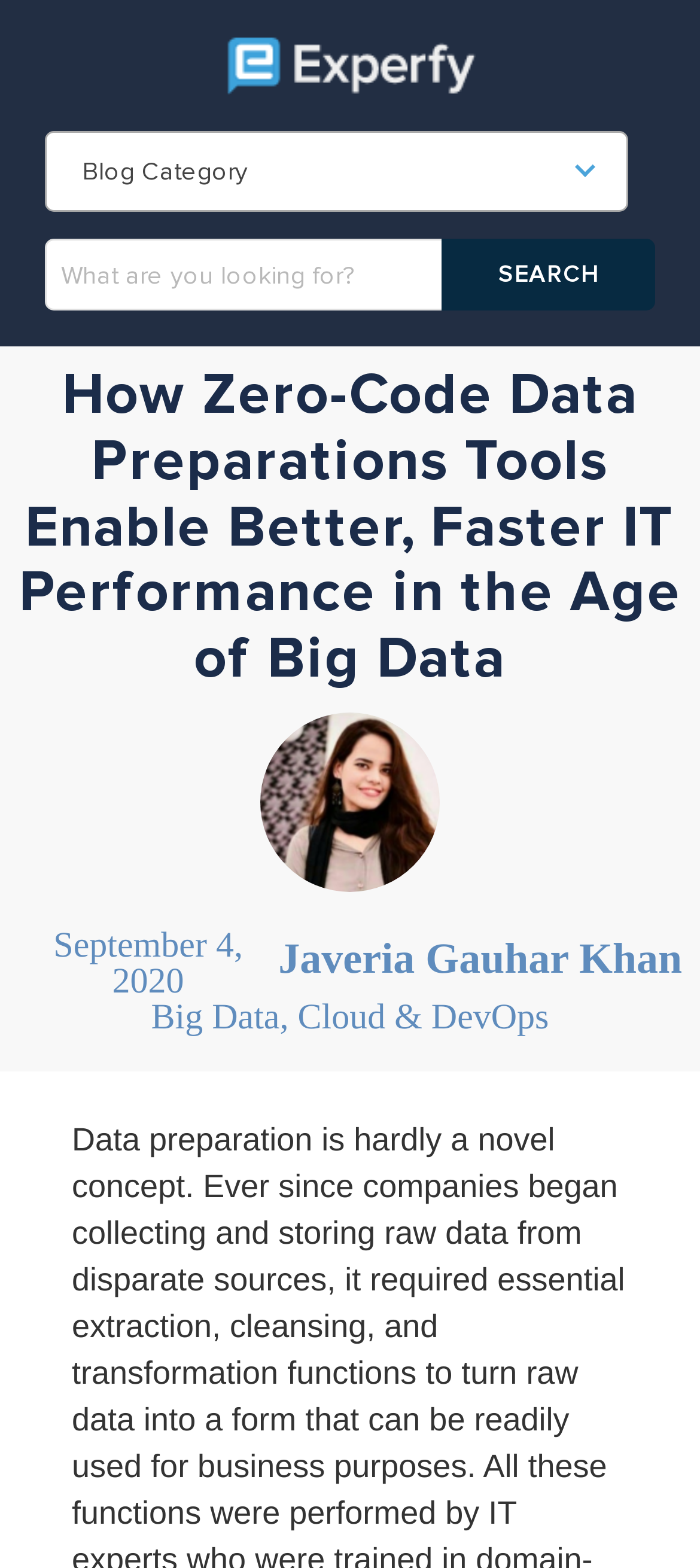Refer to the image and offer a detailed explanation in response to the question: What type of content is the webpage about?

I found the answer by looking at the main heading of the webpage, which mentions 'Zero-Code Data Preparations Tools', and I inferred that the webpage is about data preparation.